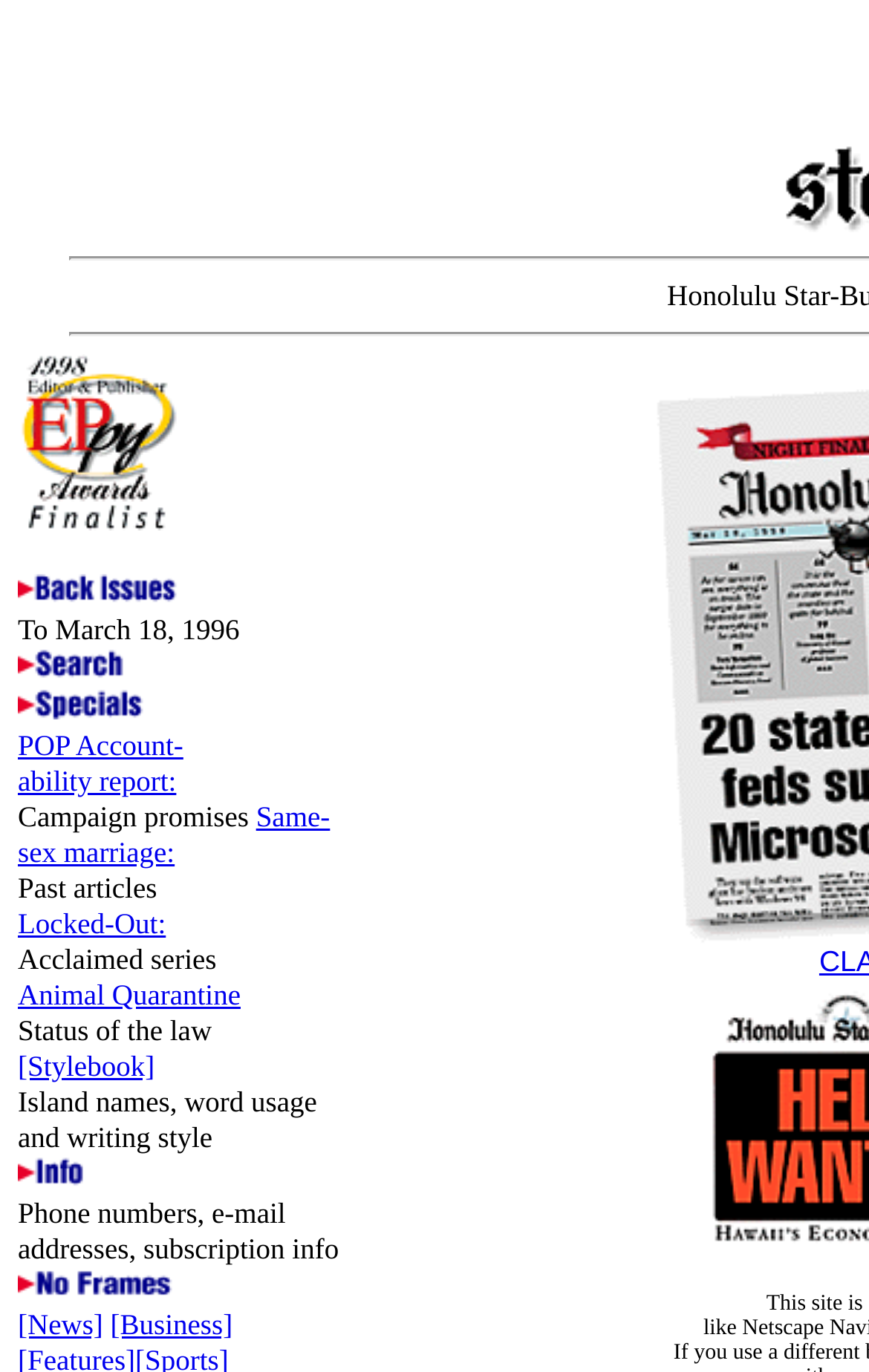Determine the bounding box of the UI component based on this description: "parent_node: To March 18, 1996". The bounding box coordinates should be four float values between 0 and 1, i.e., [left, top, right, bottom].

[0.021, 0.925, 0.205, 0.953]